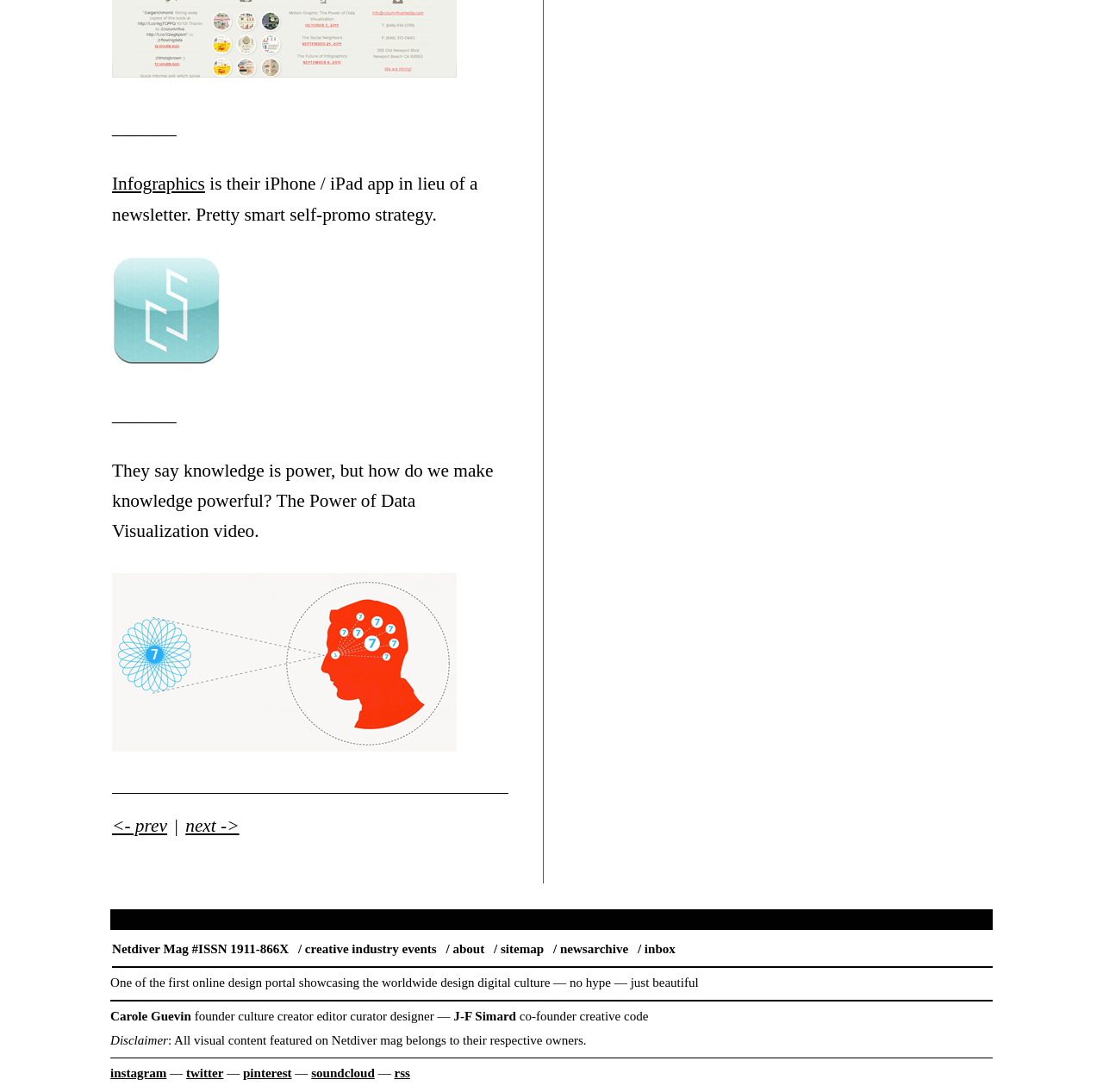Please examine the image and provide a detailed answer to the question: What is the topic of the video mentioned?

The topic of the video mentioned is 'The Power of Data Visualization' which is described in the StaticText element with ID 222.